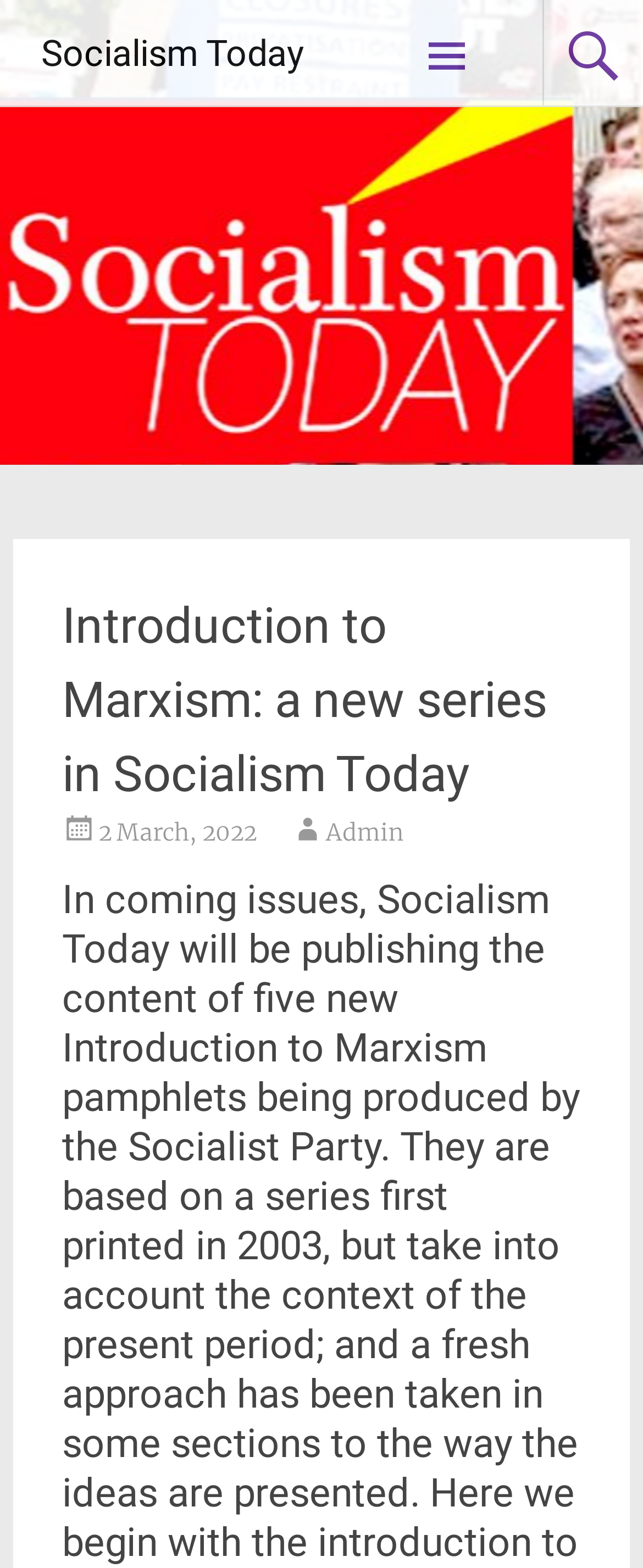Give a detailed account of the webpage, highlighting key information.

The webpage is titled "Introduction to Marxism: a new series in Socialism Today – Socialism Today". At the top-left corner, there is a heading that reads "Socialism Today", which is also a clickable link. 

Below the title, there is a horizontal section that spans most of the width of the page. On the left side of this section, there is a heading that displays an icon, represented by the Unicode character '\uf419'. 

To the right of the icon, there is a header section that contains the main title "Introduction to Marxism: a new series in Socialism Today". Below the main title, there are two links side by side. The left link displays the date "2 March, 2022", and the right link shows the author's name "Admin".